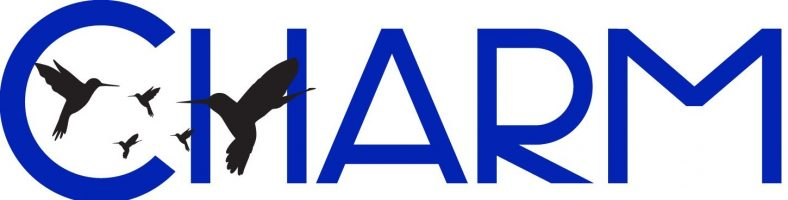Give an in-depth summary of the scene depicted in the image.

The image features the word "CHARM" prominently displayed in bold blue letters, with stylized illustrations of black hummingbirds silhouetted within the letters. The design captures a sense of vibrancy and movement, evoking the gracefulness of these birds in flight. This artistic choice emphasizes the connection to nature and beauty, aligning perfectly with the overall theme of the webpage titled "Erromango and Port Vila – Charm of 5." The visual is suggestive of a tropical or adventurous setting, inviting viewers to explore the charm of the locations being discussed.